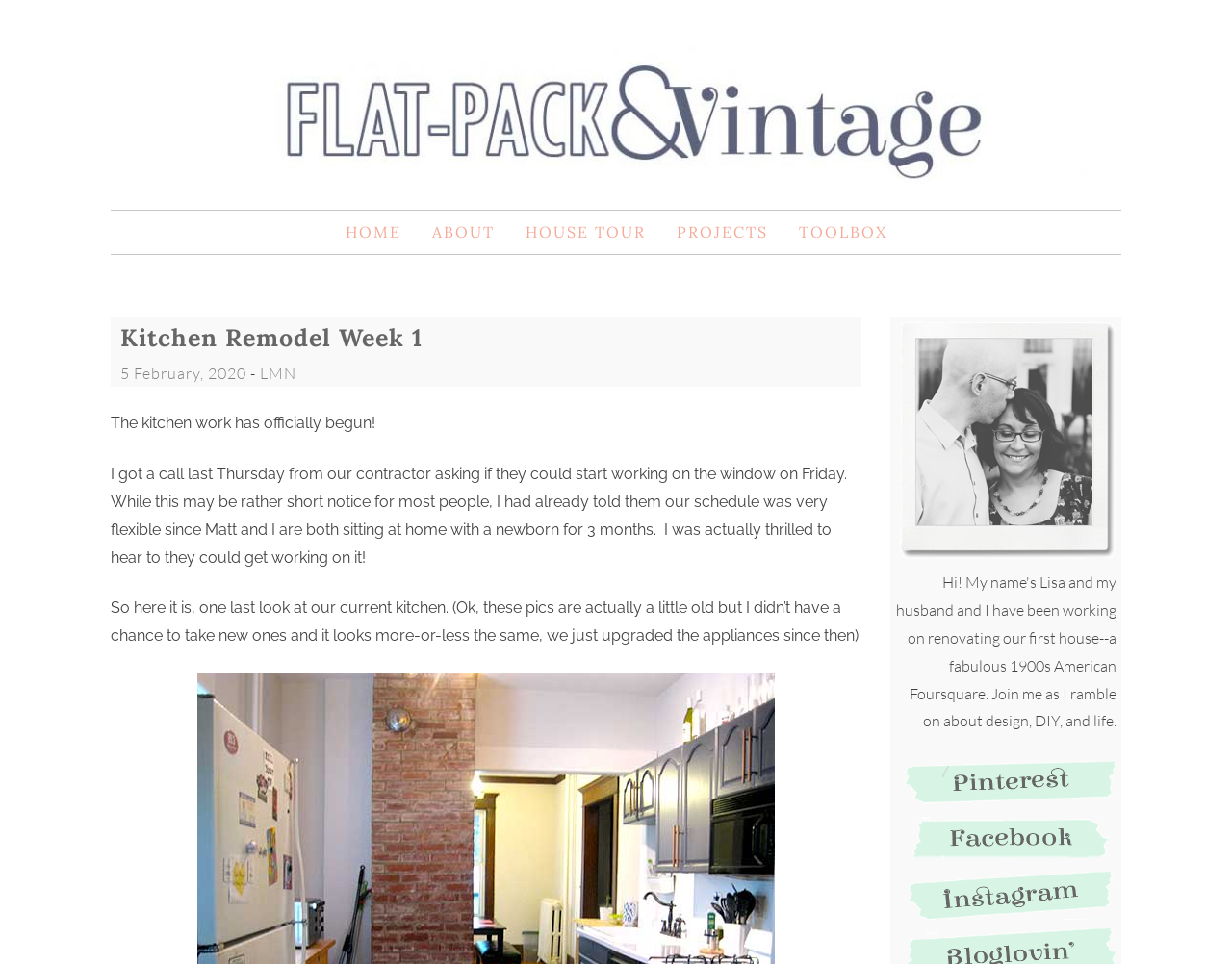Convey a detailed summary of the webpage, mentioning all key elements.

The webpage is a blog post titled "Kitchen Remodel Week 1" on a website called "Flat-Pack & Vintage". At the top, there is a heading with the website's name, followed by a smaller heading that reads "DIY, Design, and Declutter". Below these headings, there is a navigation menu with links to "HOME", "ABOUT", "HOUSE TOUR", "PROJECTS", and "TOOLBOX".

The main content of the blog post is divided into sections. The first section has a heading that reads "Kitchen Remodel Week 1" and is dated "5 February, 2020". Below the heading, there is a paragraph of text that describes the start of the kitchen remodel project. The text is followed by another paragraph that explains the current state of the kitchen and mentions that the appliances have been upgraded since the last photos were taken.

To the right of the main content, there is a sidebar with a bio photo and links to the website's social media profiles, including Pinterest, Facebook, and Instagram. Each social media link is accompanied by an icon.

There are no images in the main content of the blog post, but there is a mention of photos of the current kitchen. The overall layout of the webpage is organized, with clear headings and concise text.